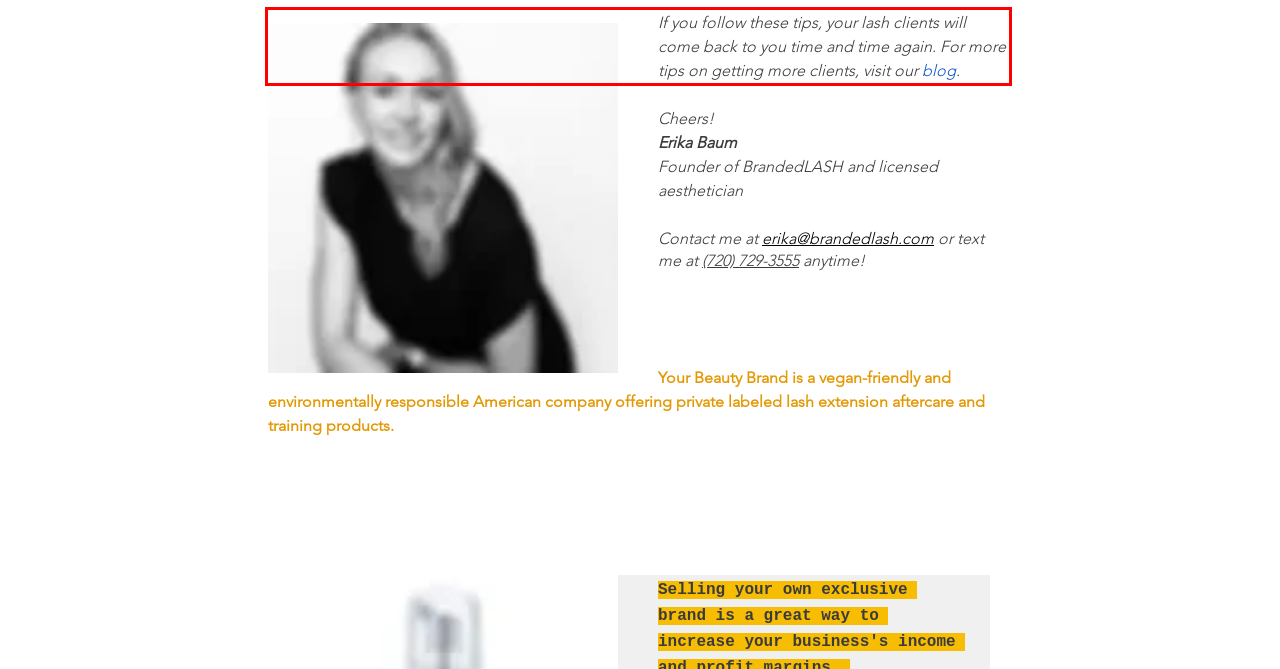From the screenshot of the webpage, locate the red bounding box and extract the text contained within that area.

If you follow these tips, your lash clients will come back to you time and time again. For more tips on getting more clients, visit our blog.